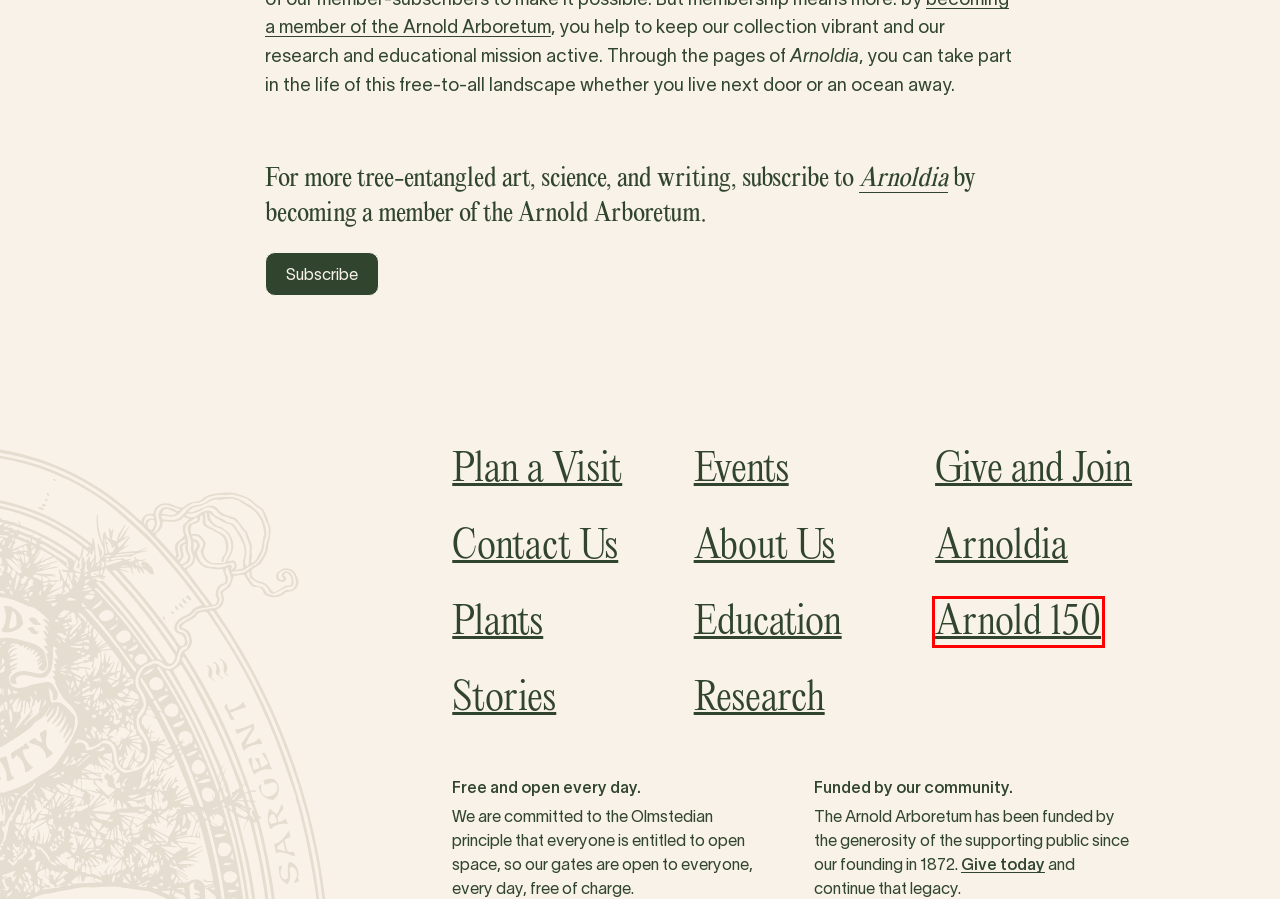Observe the provided screenshot of a webpage with a red bounding box around a specific UI element. Choose the webpage description that best fits the new webpage after you click on the highlighted element. These are your options:
A. Arnold Arboretum Privacy Statement - Arnold Arboretum | Arnold Arboretum
B. Arnoldia - Arnold Arboretum | Arnold Arboretum
C. Research - Arnold Arboretum | Arnold Arboretum
D. The Arnold Arboretum of Harvard University | Arnold Arboretum
E. The Arnold Arboretum and the Legacy of Slavery - Arnold Arboretum | Arnold Arboretum
F. Stories - Arnold Arboretum | Arnold Arboretum
G. Sesquicentennial: Celebrating 150 Years - Arnold Arboretum | Arnold Arboretum
H. Plan a Visit - Arnold Arboretum | Arnold Arboretum

G